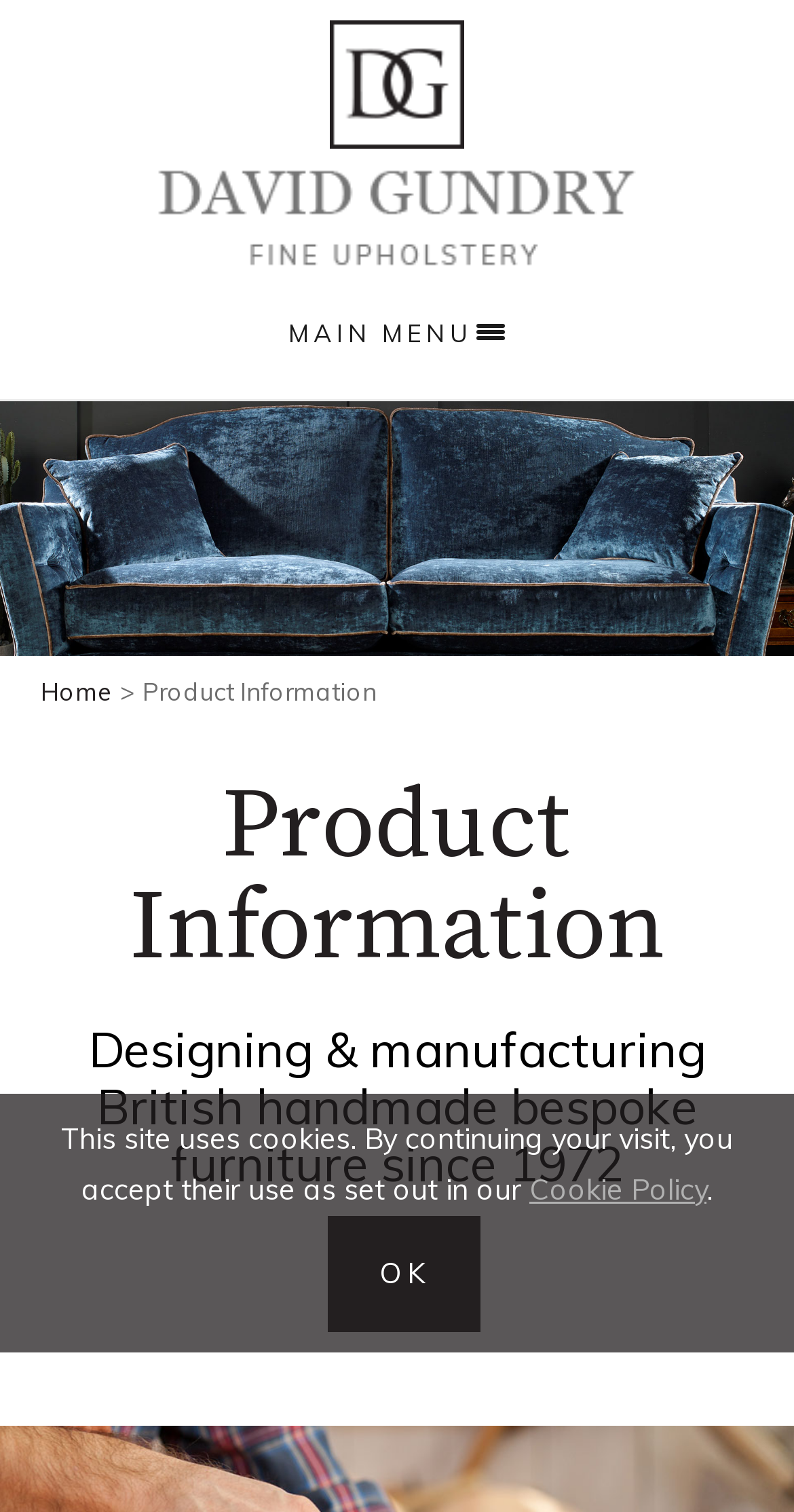What is the company name?
Refer to the screenshot and respond with a concise word or phrase.

David Gundry Upholstery Limited